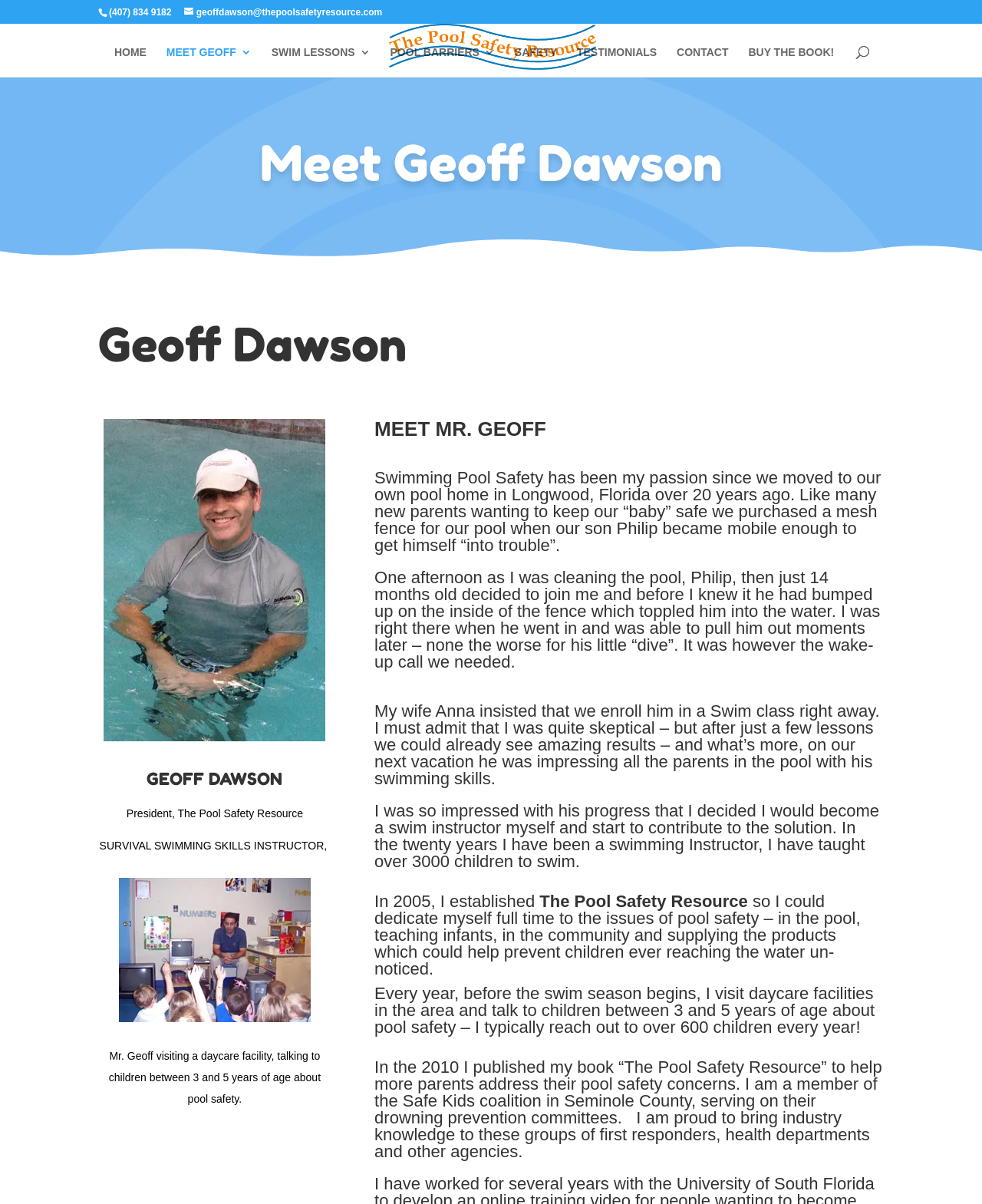Provide a brief response using a word or short phrase to this question:
What is the name of the book written by Geoff Dawson?

The Pool Safety Resource